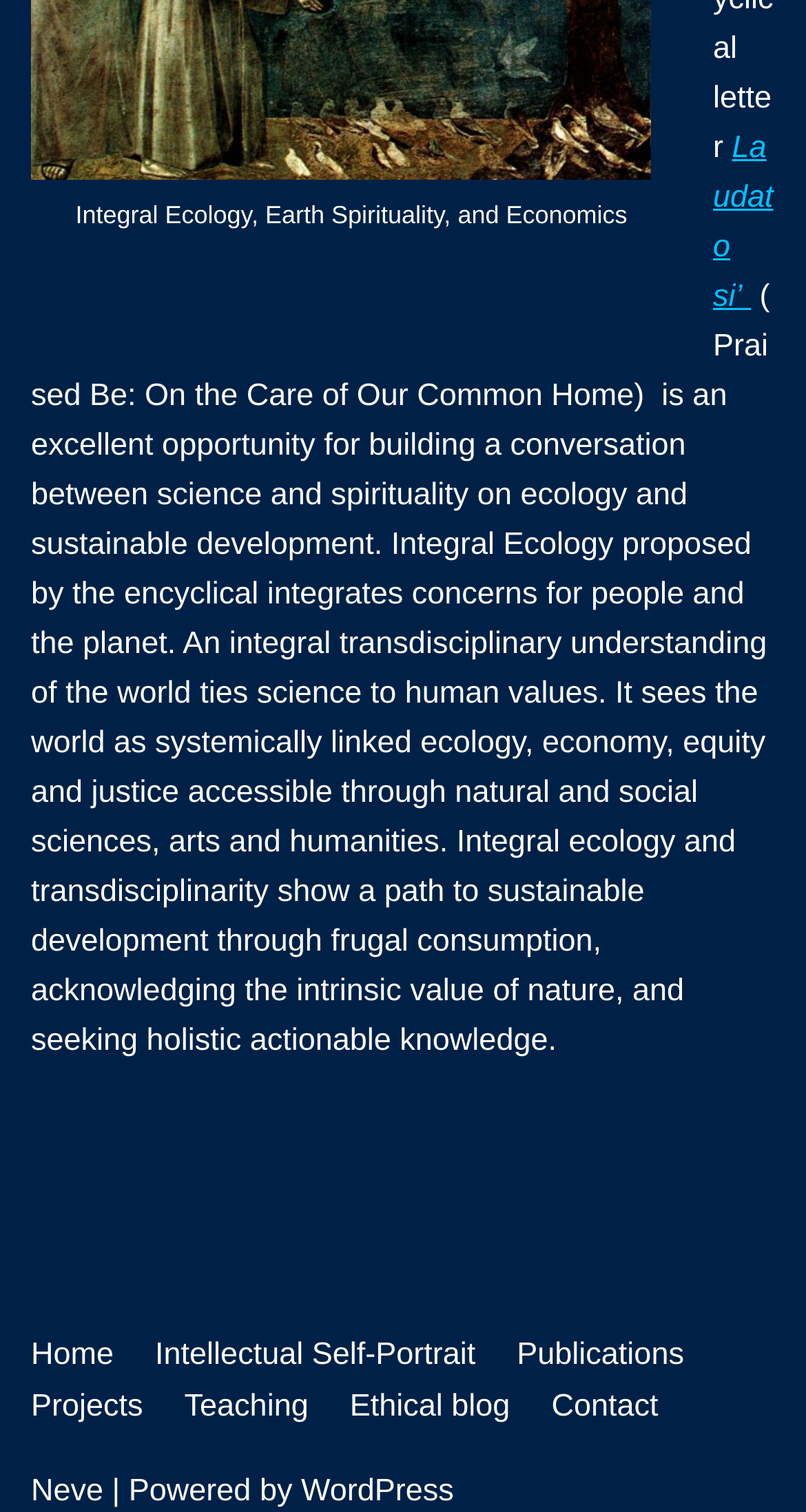Identify the bounding box coordinates for the element you need to click to achieve the following task: "Click on Laudato si’". Provide the bounding box coordinates as four float numbers between 0 and 1, in the form [left, top, right, bottom].

[0.885, 0.086, 0.959, 0.208]